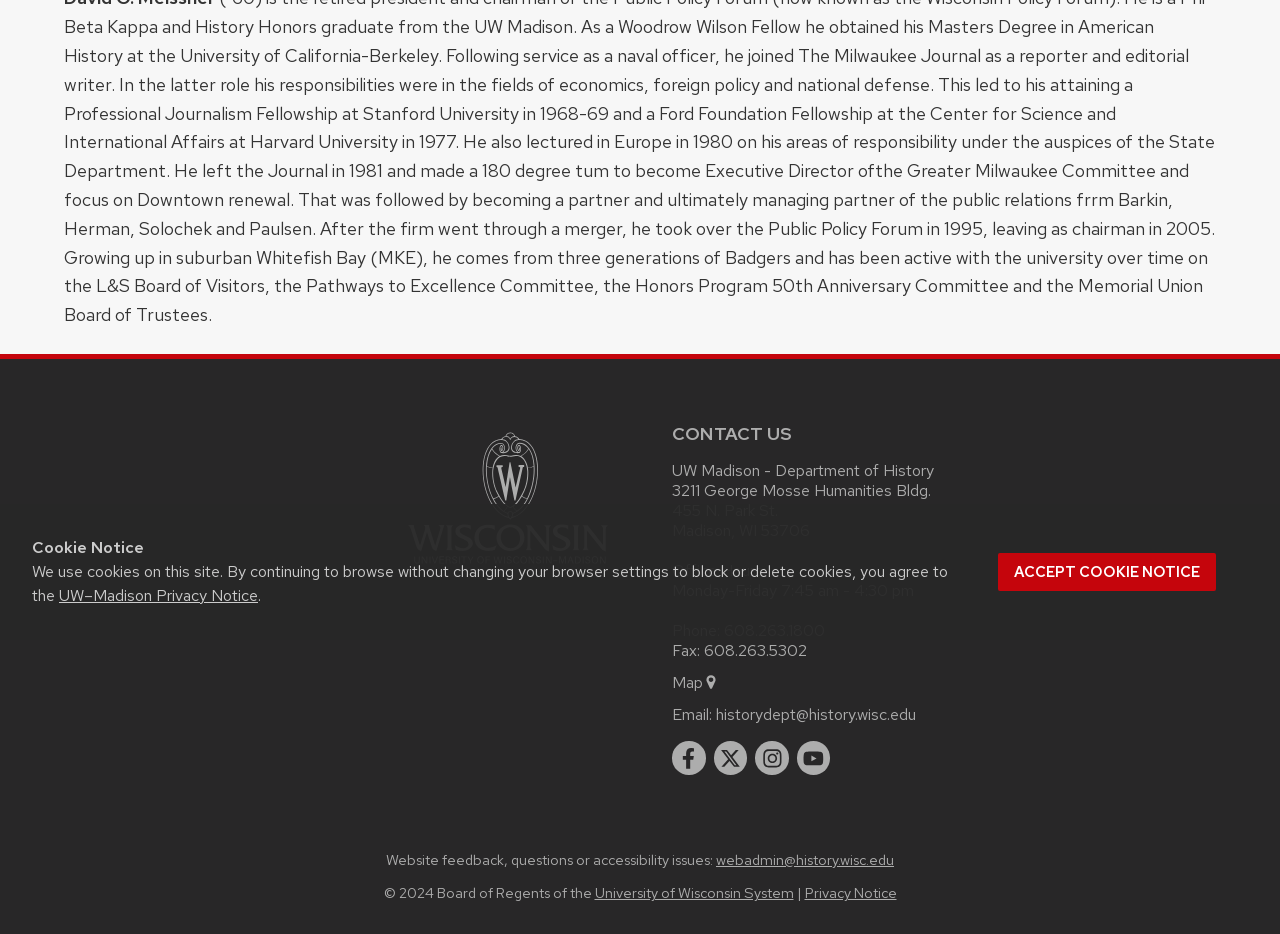Identify the bounding box coordinates for the UI element that matches this description: "University of Wisconsin System".

[0.464, 0.946, 0.62, 0.966]